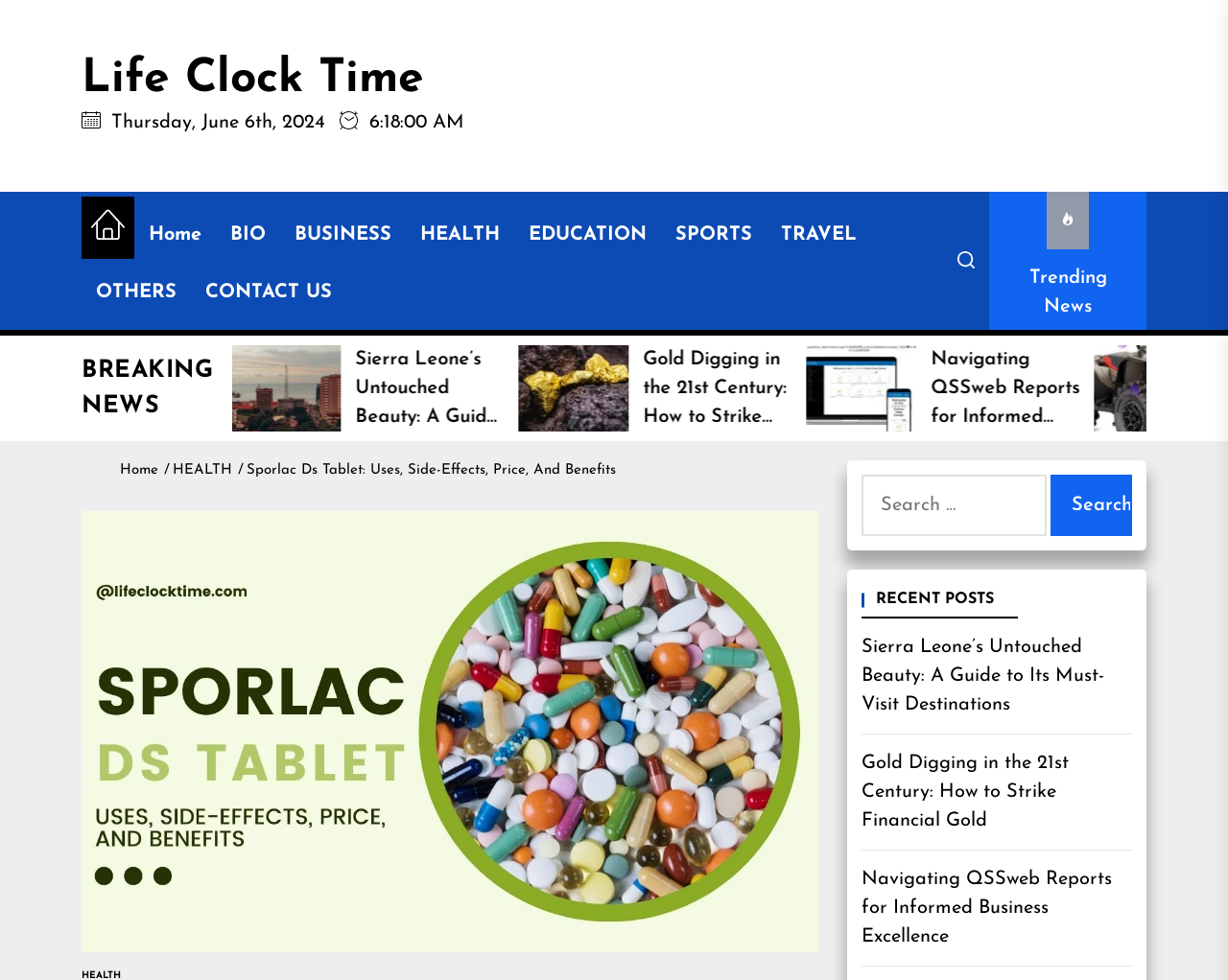Identify the bounding box for the described UI element: "Life Clock Time".

[0.066, 0.054, 0.376, 0.11]